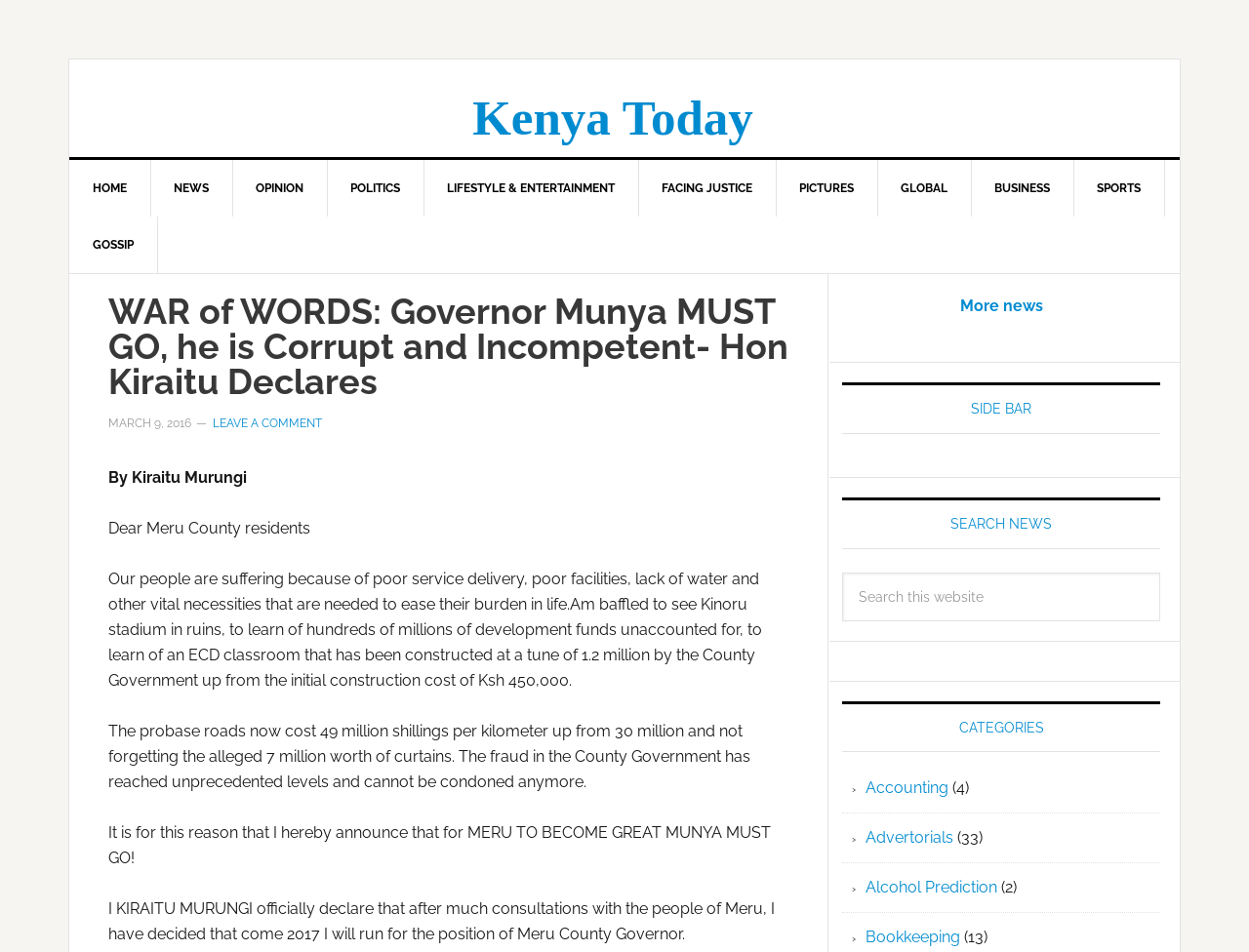Locate the bounding box of the UI element with the following description: "Terms of use".

None